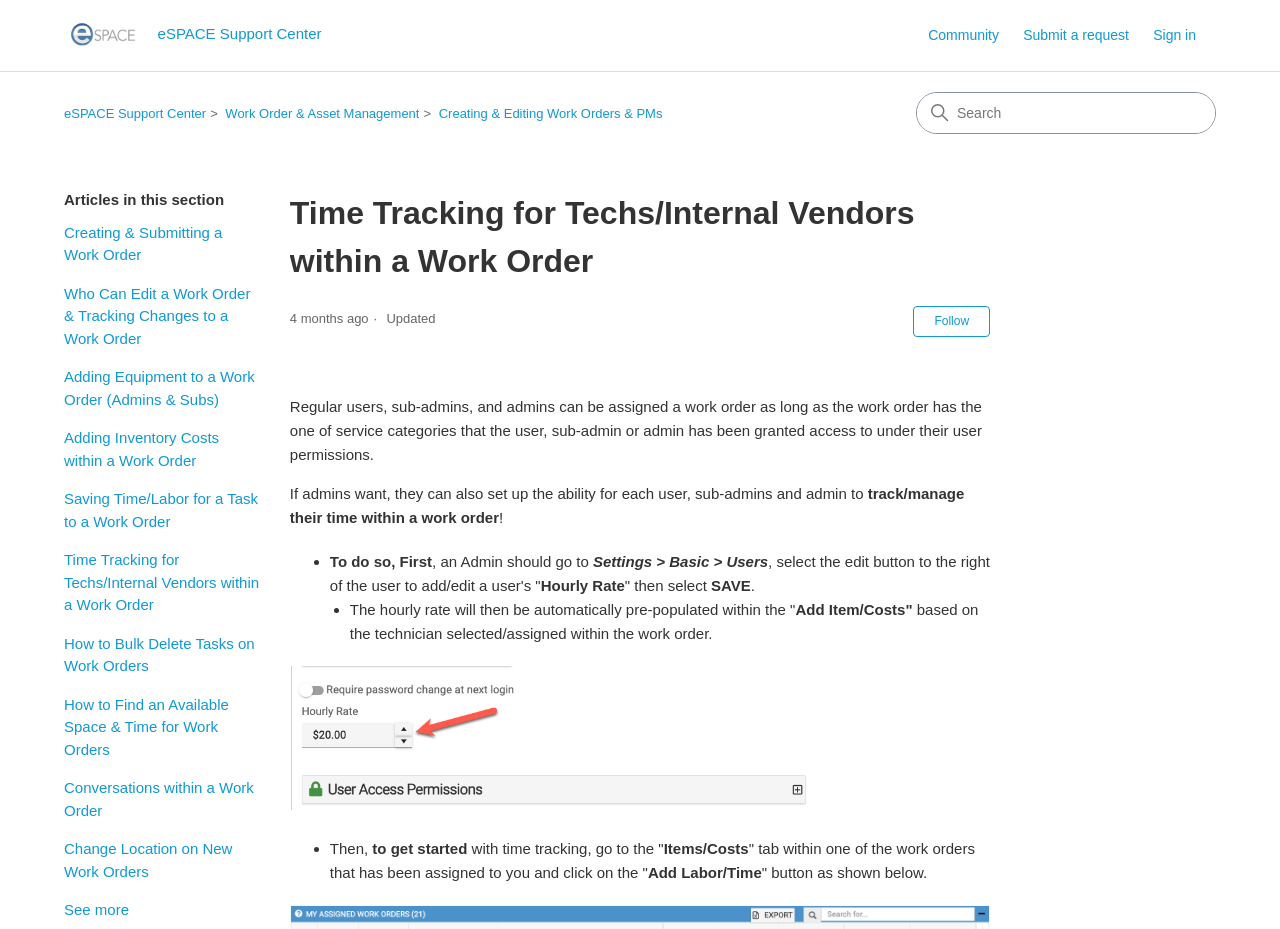Locate the bounding box of the user interface element based on this description: "Unification Library".

None